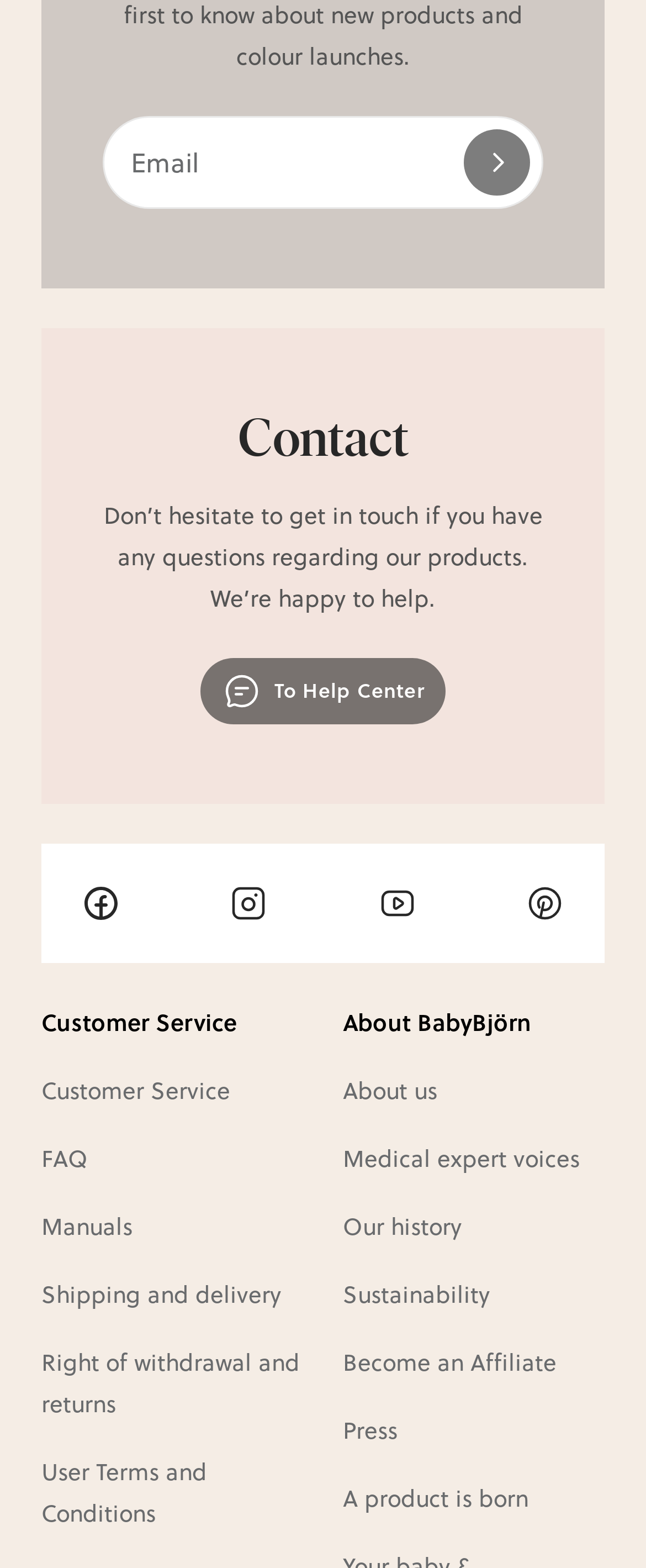Determine the bounding box coordinates for the UI element with the following description: "Press". The coordinates should be four float numbers between 0 and 1, represented as [left, top, right, bottom].

[0.531, 0.318, 0.615, 0.34]